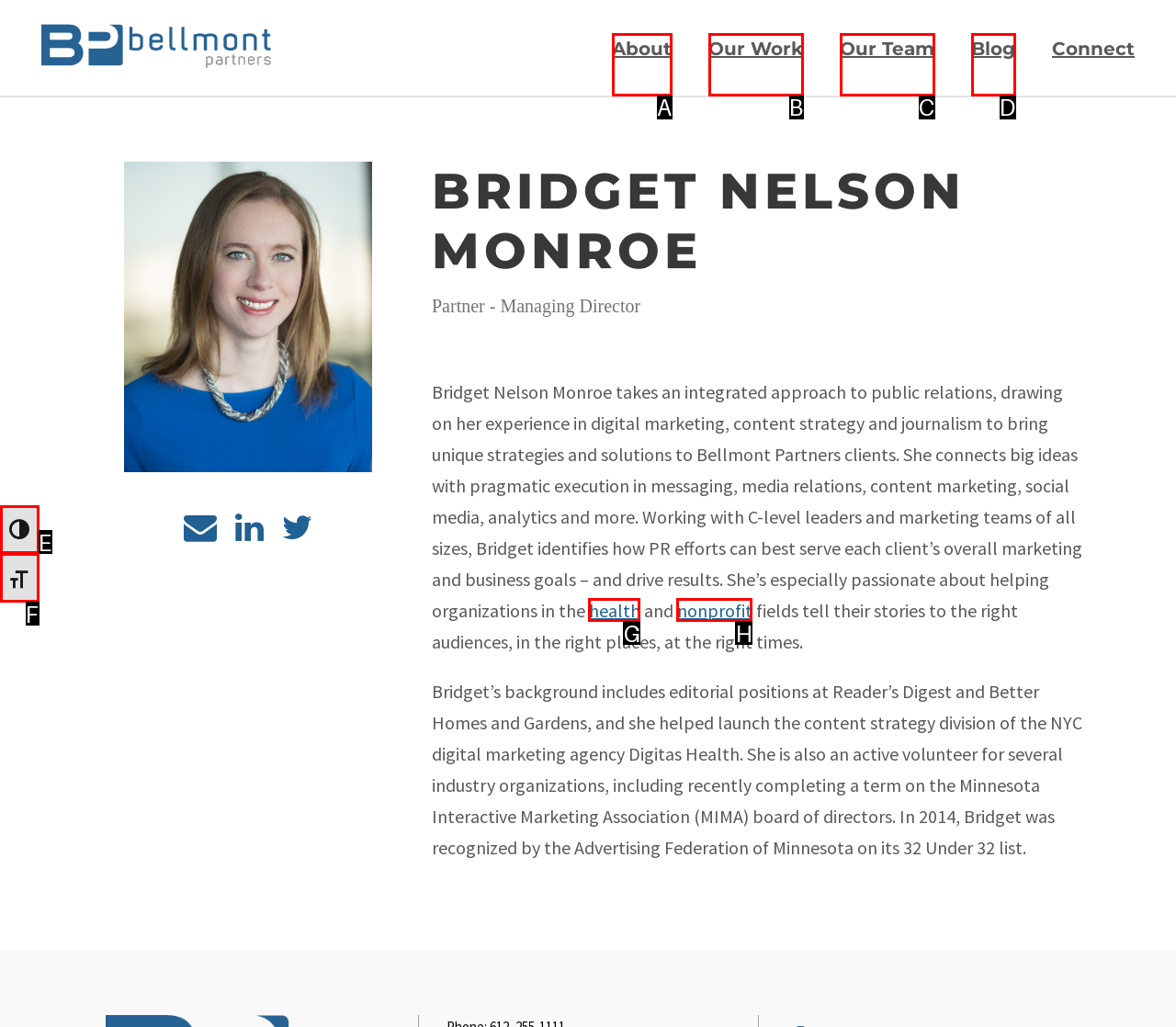Select the proper HTML element to perform the given task: Toggle high contrast Answer with the corresponding letter from the provided choices.

E